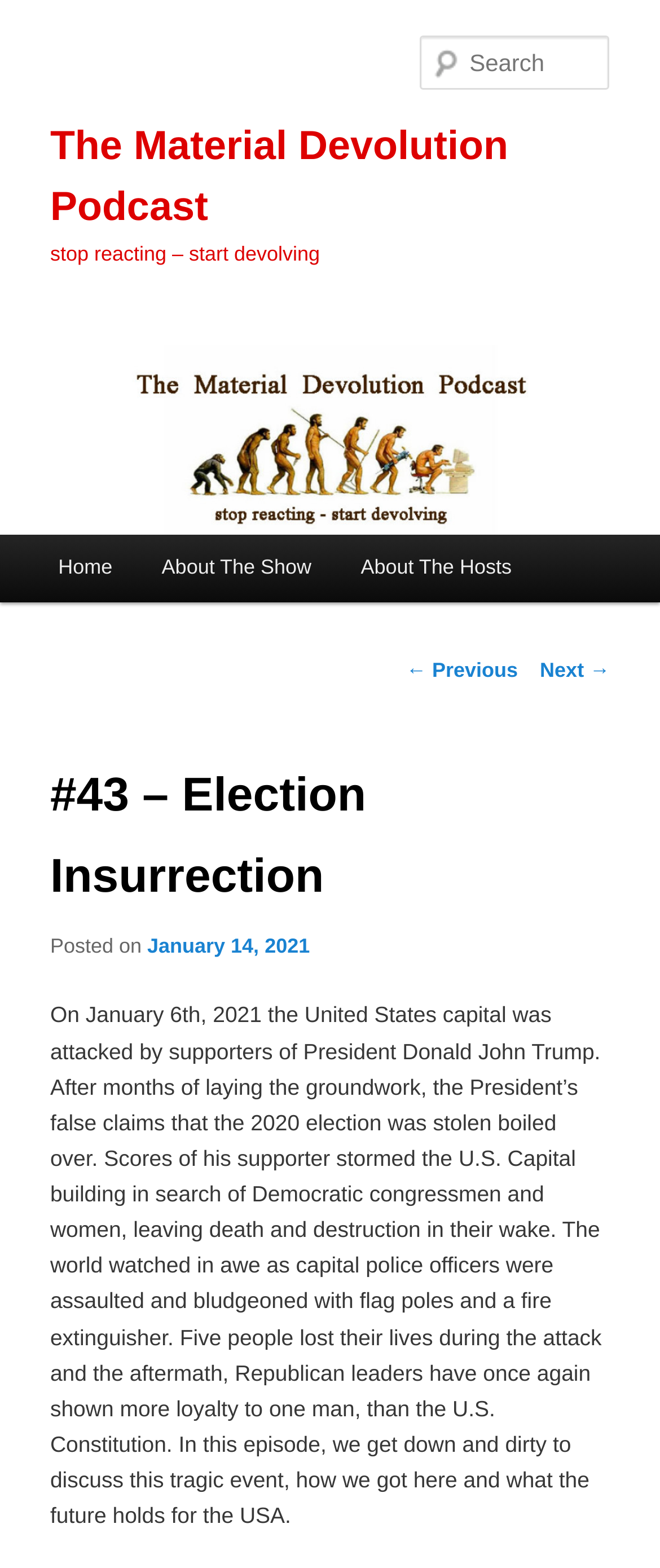Find the bounding box coordinates for the area that must be clicked to perform this action: "Read the article".

[0.076, 0.465, 0.924, 0.594]